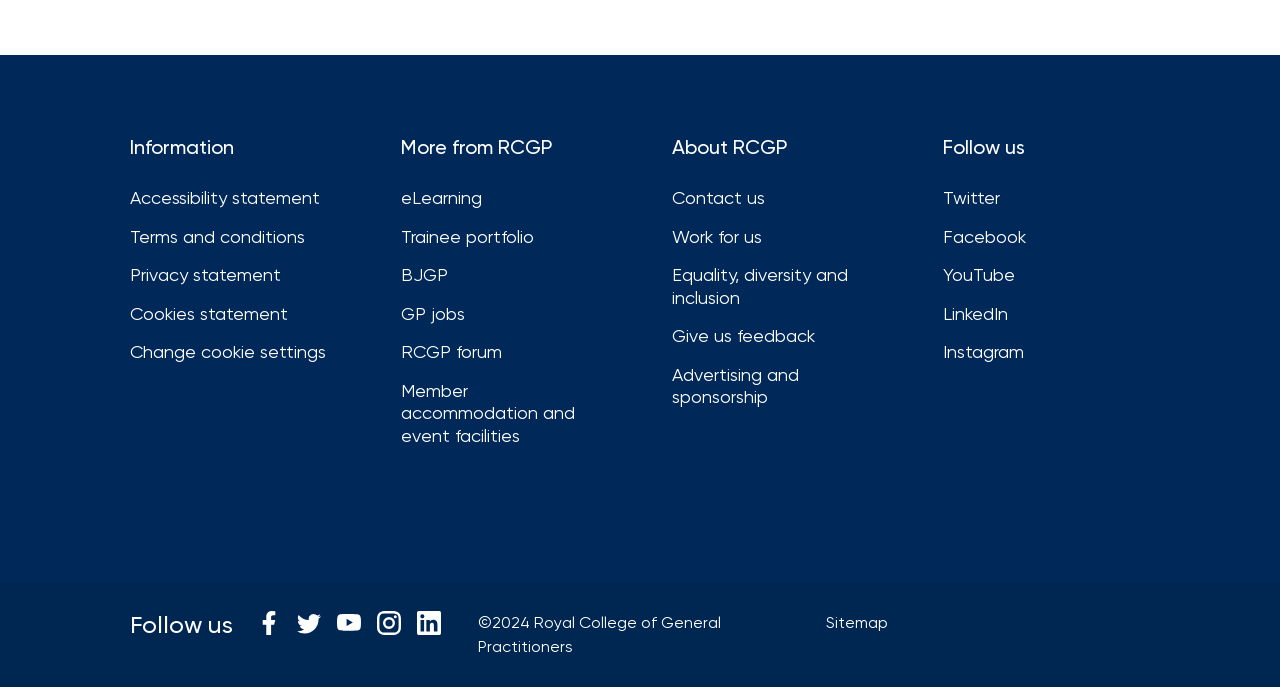Use a single word or phrase to answer the question: 
What social media platforms can you follow RCGP on?

Twitter, Facebook, YouTube, LinkedIn, Instagram